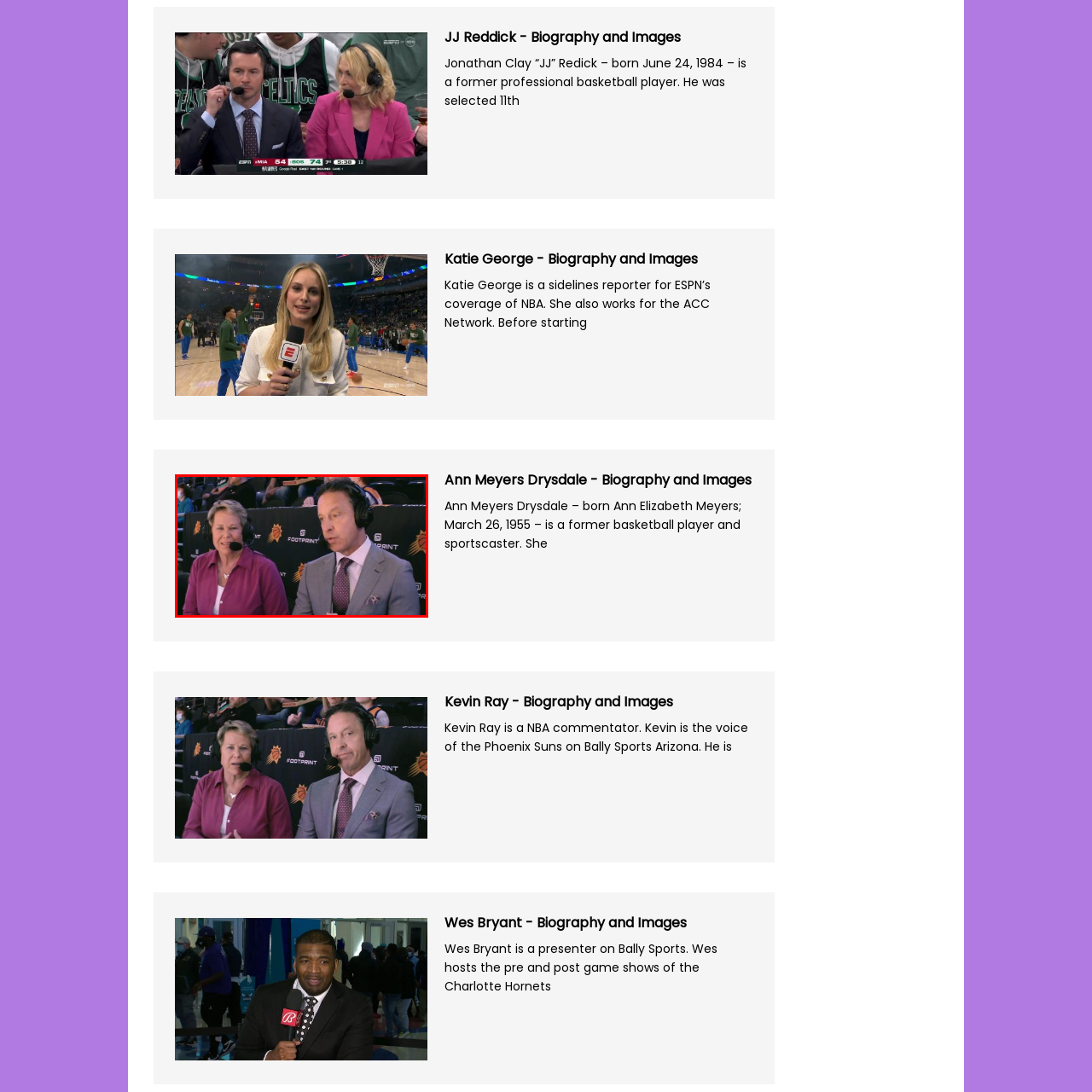What color is Kevin Ray's tie? Look at the image outlined by the red bounding box and provide a succinct answer in one word or a brief phrase.

Purple